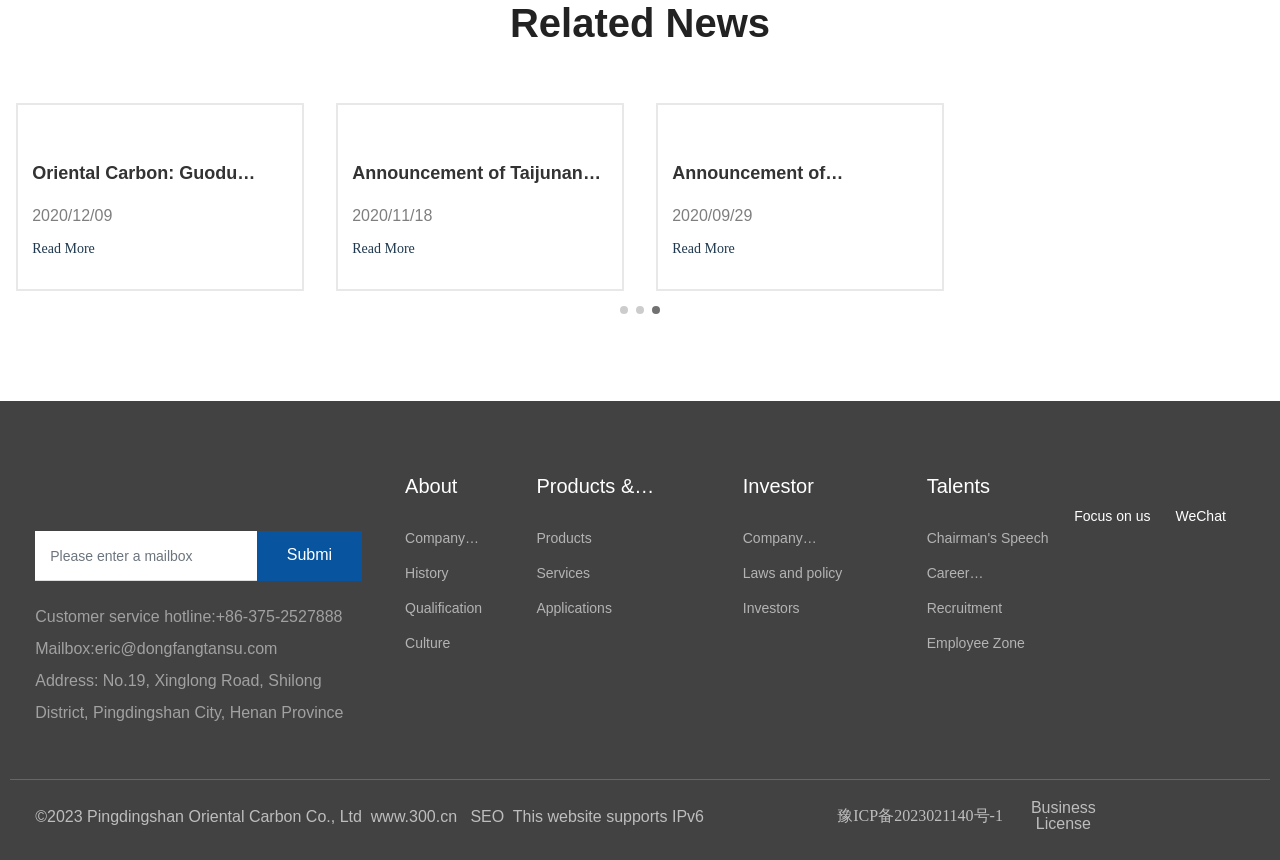Find and indicate the bounding box coordinates of the region you should select to follow the given instruction: "Go to the 'About' page".

[0.316, 0.548, 0.396, 0.583]